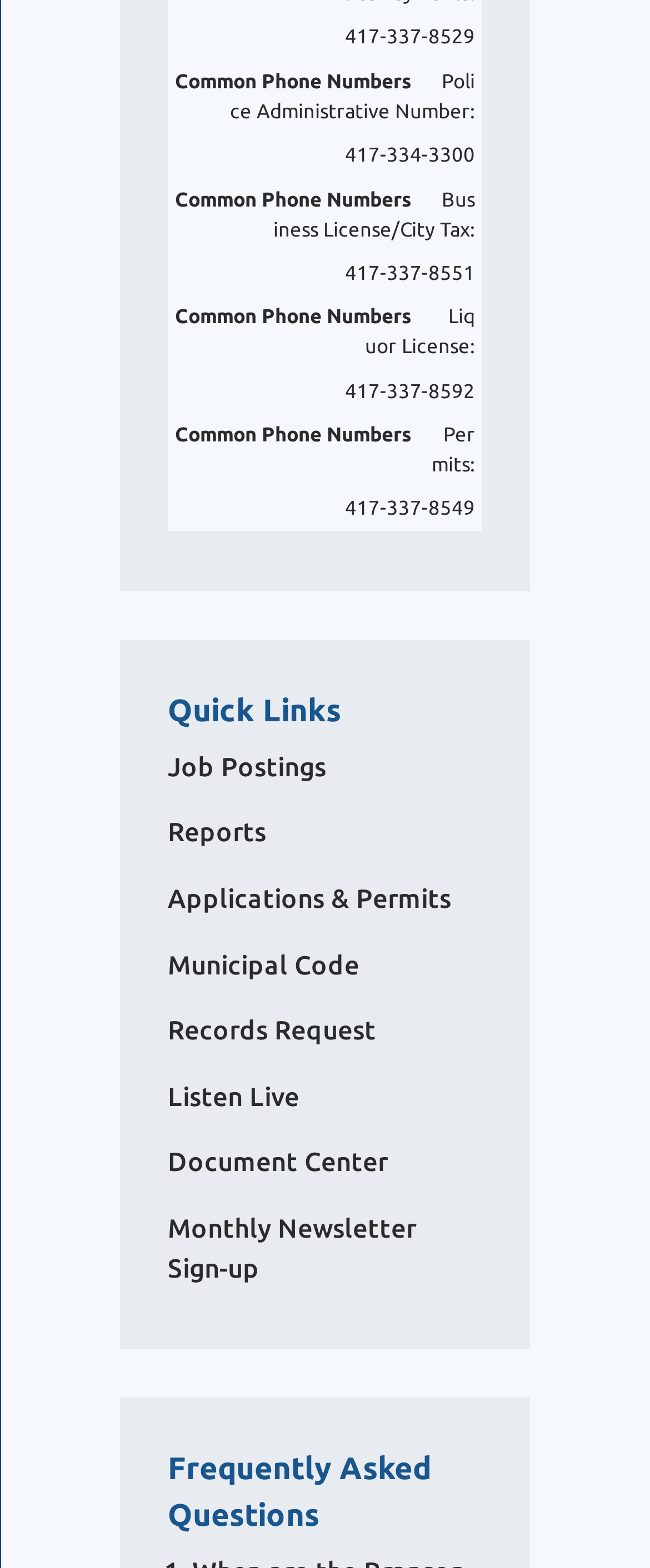Consider the image and give a detailed and elaborate answer to the question: 
What is the last link in the 'Quick Links' section?

The 'Quick Links' section contains a list of links, and the last link in the list is 'Monthly Newsletter Sign-up'.